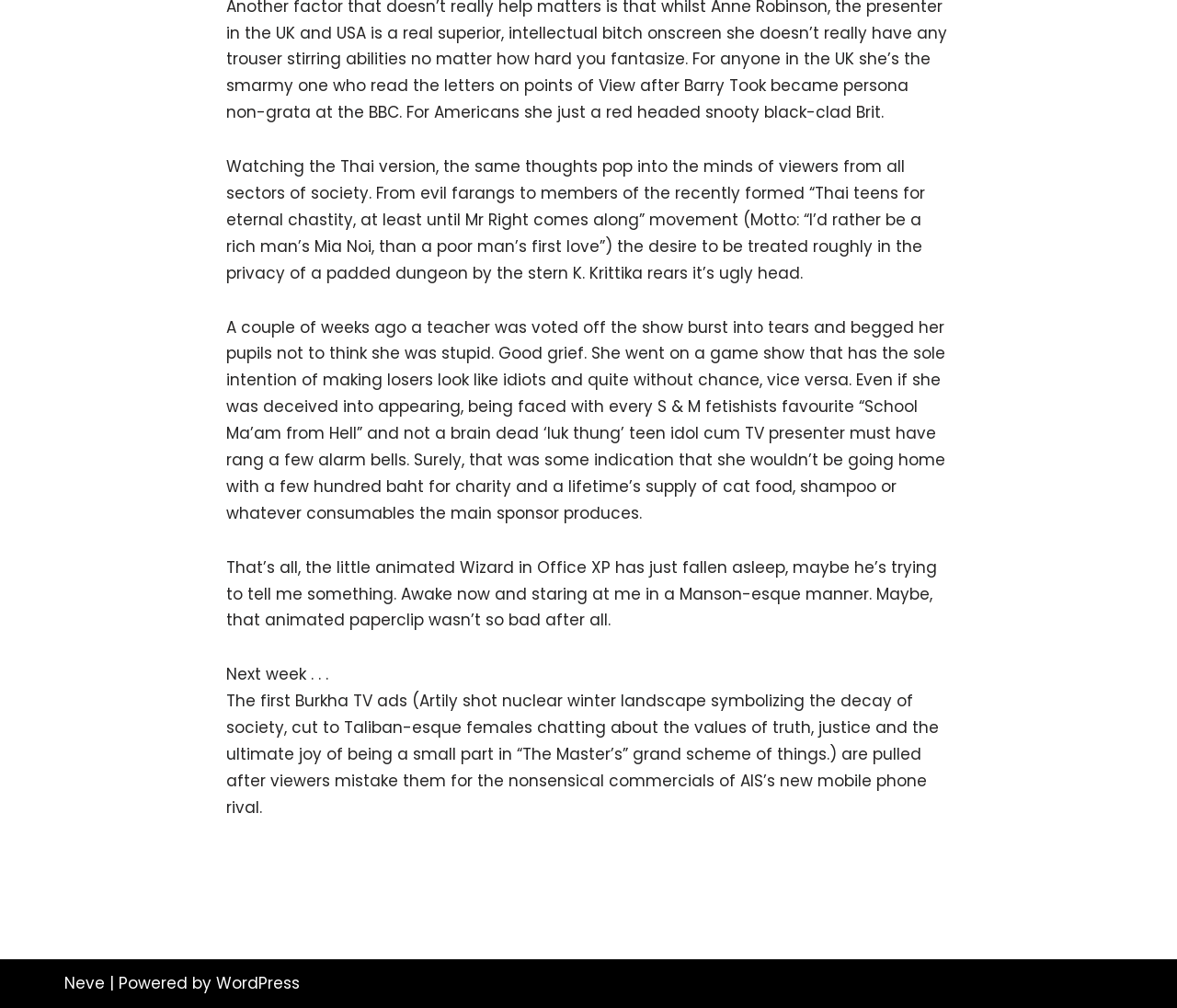Using the given element description, provide the bounding box coordinates (top-left x, top-left y, bottom-right x, bottom-right y) for the corresponding UI element in the screenshot: WordPress

[0.184, 0.964, 0.255, 0.986]